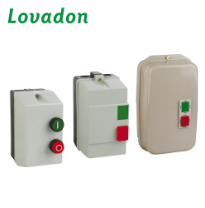Illustrate the scene in the image with a detailed description.

The image showcases three different types of control boxes from Lovadon, designed for use in electrical applications. The leftmost box features a green start button and a red stop button, indicating its functionality in controlling machinery. The middle box presents a similar design but includes additional LED indicators for operational status. The rightmost box has a more compact form factor, also incorporating green and red buttons, suitable for various control tasks. Each box is built with a sturdy exterior, ensuring durability and reliability in demanding environments, making them essential components for industrial operations.